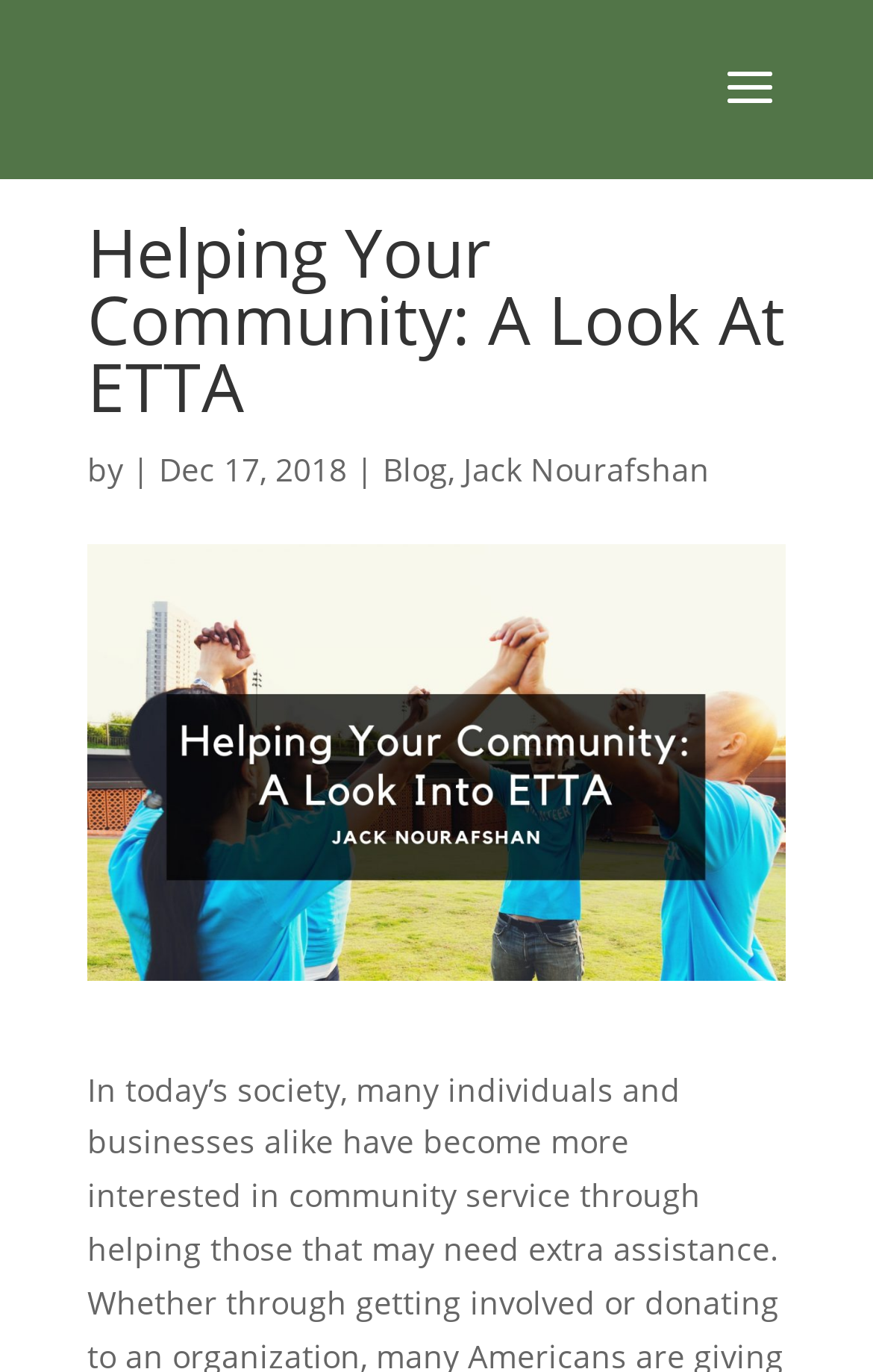What is the topic of the blog post?
Using the image, respond with a single word or phrase.

ETTA